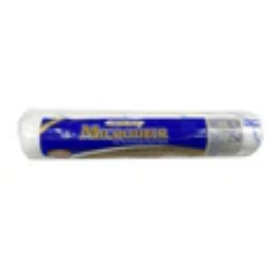Give a thorough description of the image, including any visible elements and their relationships.

The image features the packaging of the "Arroworthy Microfiber Nap Jumbo Cage Roller Refill," designed for use with paints, including emulsions and water-based glosses. This roller refill is suitable for both 4-inch and 6.5-inch frames and is ideal for achieving smooth finishes on various surfaces. The product is part of a six-pack offering and is highlighted for its efficient paint application capabilities, making it a great choice for DIY enthusiasts and professionals alike.